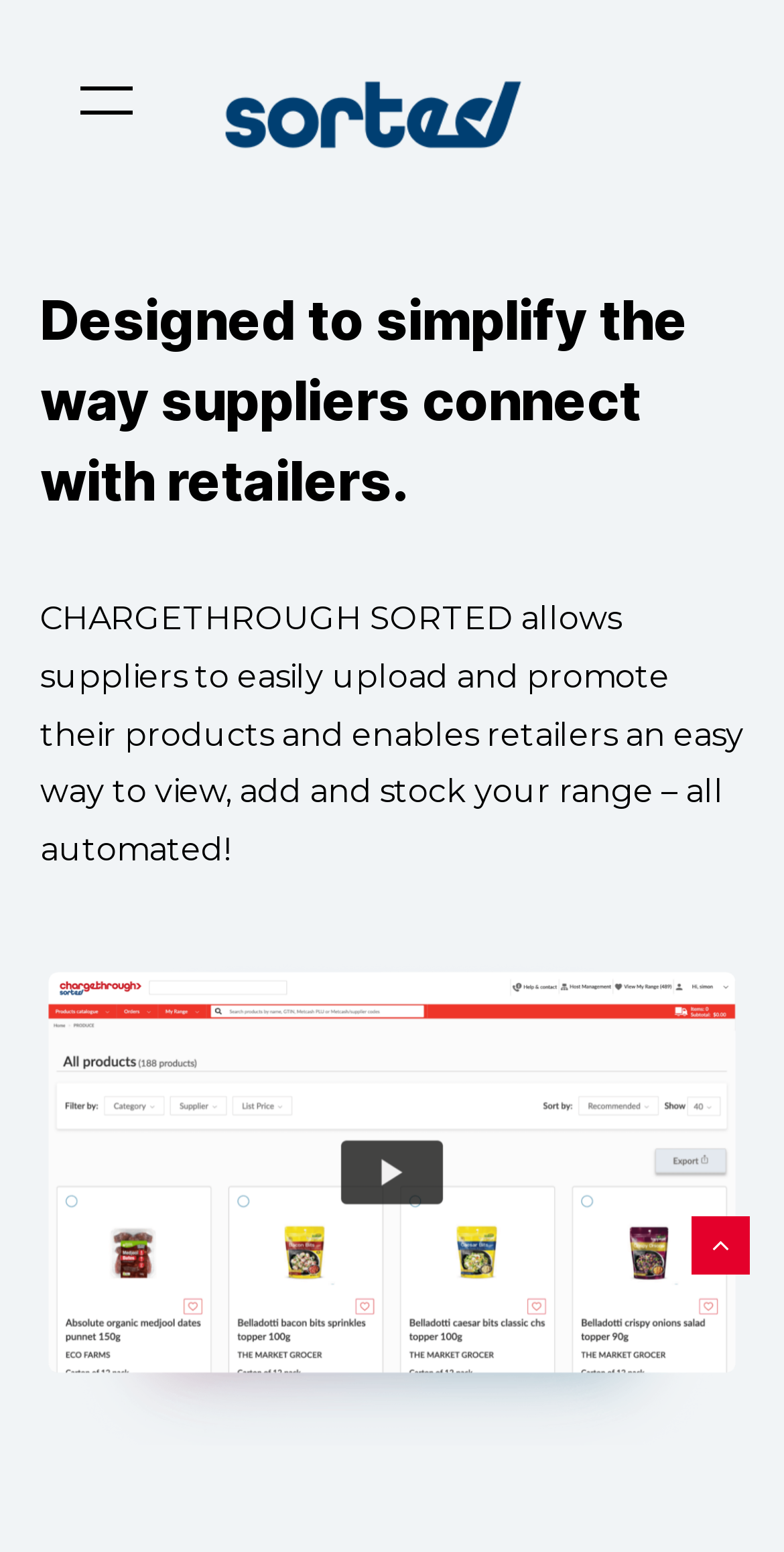Use a single word or phrase to answer the question:
What is the purpose of CHARGETHROUGH SORTED?

Simplify supplier-retailer connection